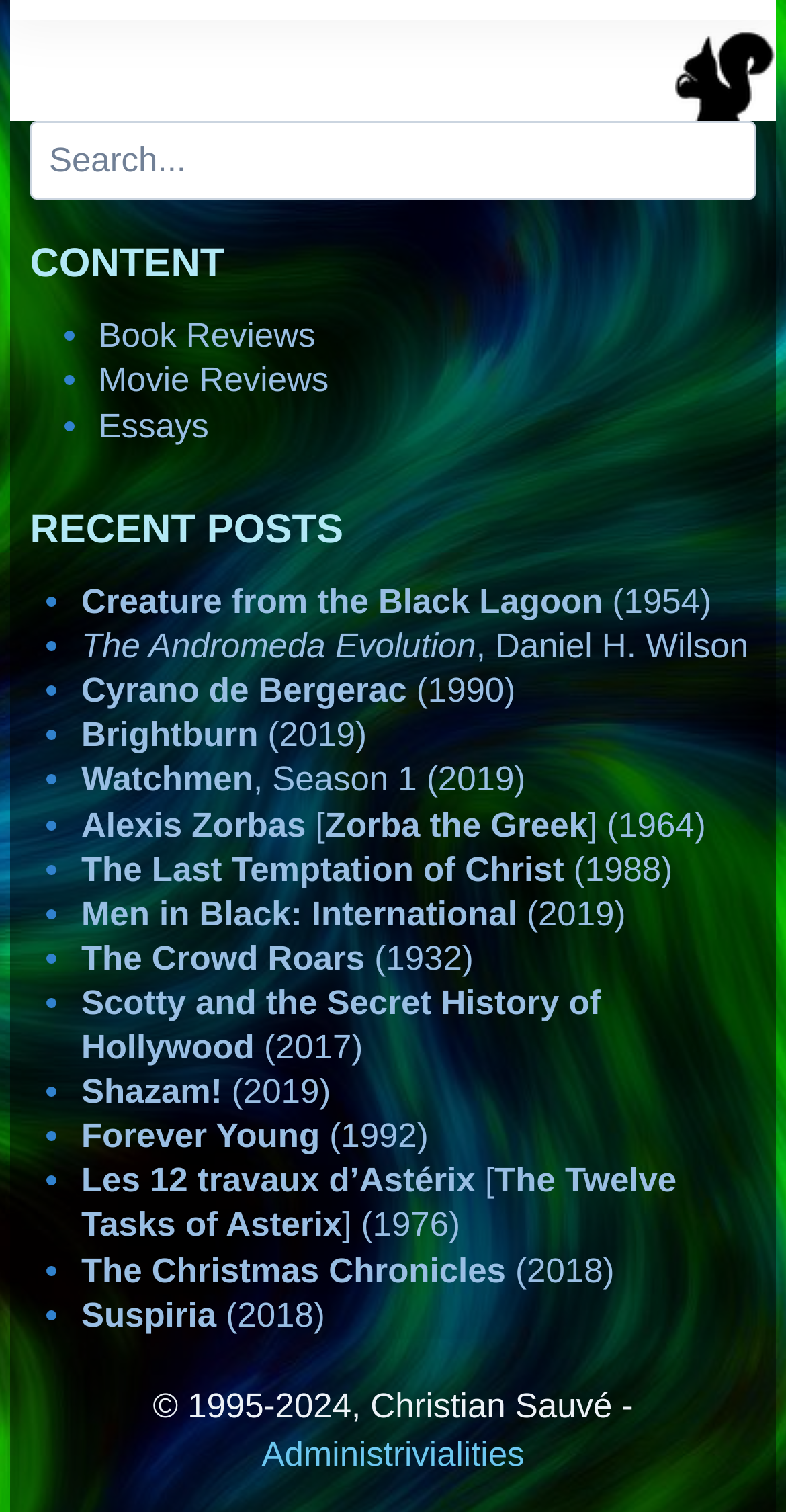Give a one-word or phrase response to the following question: What is the title of the second recent post?

The Andromeda Evolution, Daniel H. Wilson